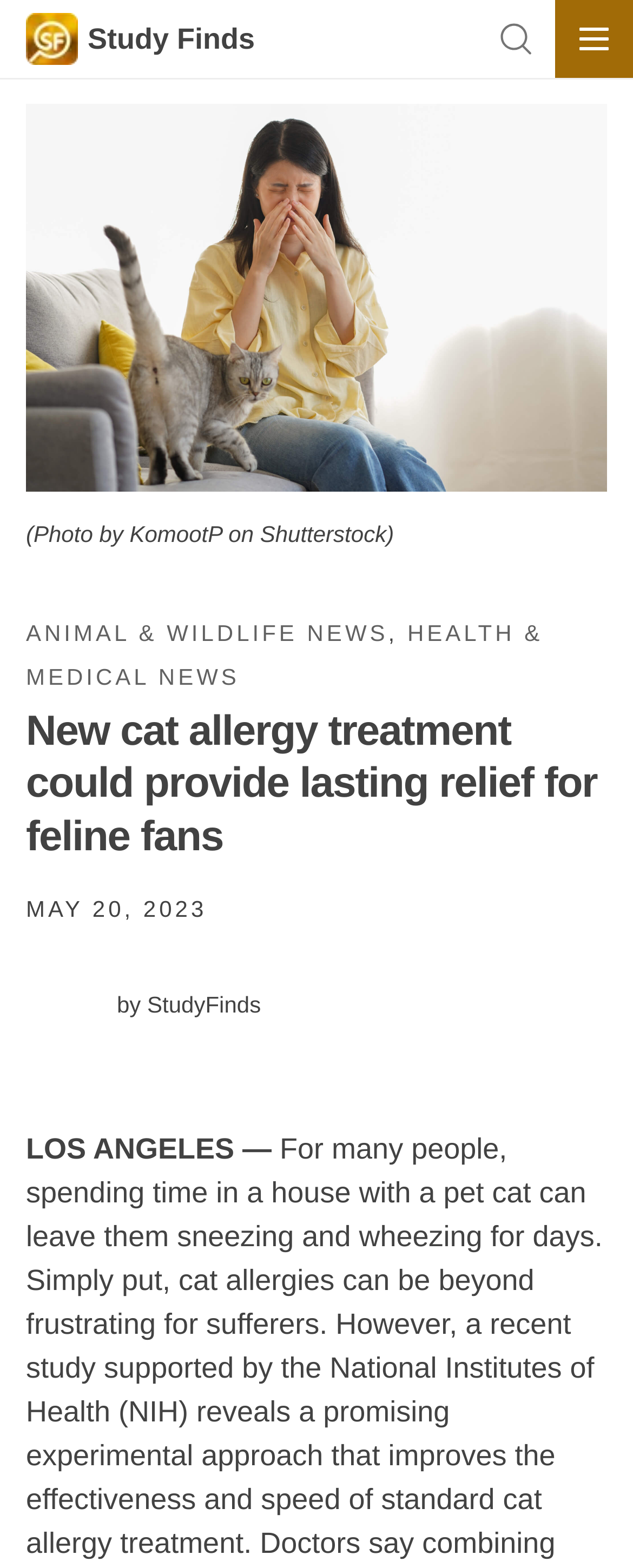Please give a succinct answer to the question in one word or phrase:
What is the woman in the image suffering from?

cat allergy